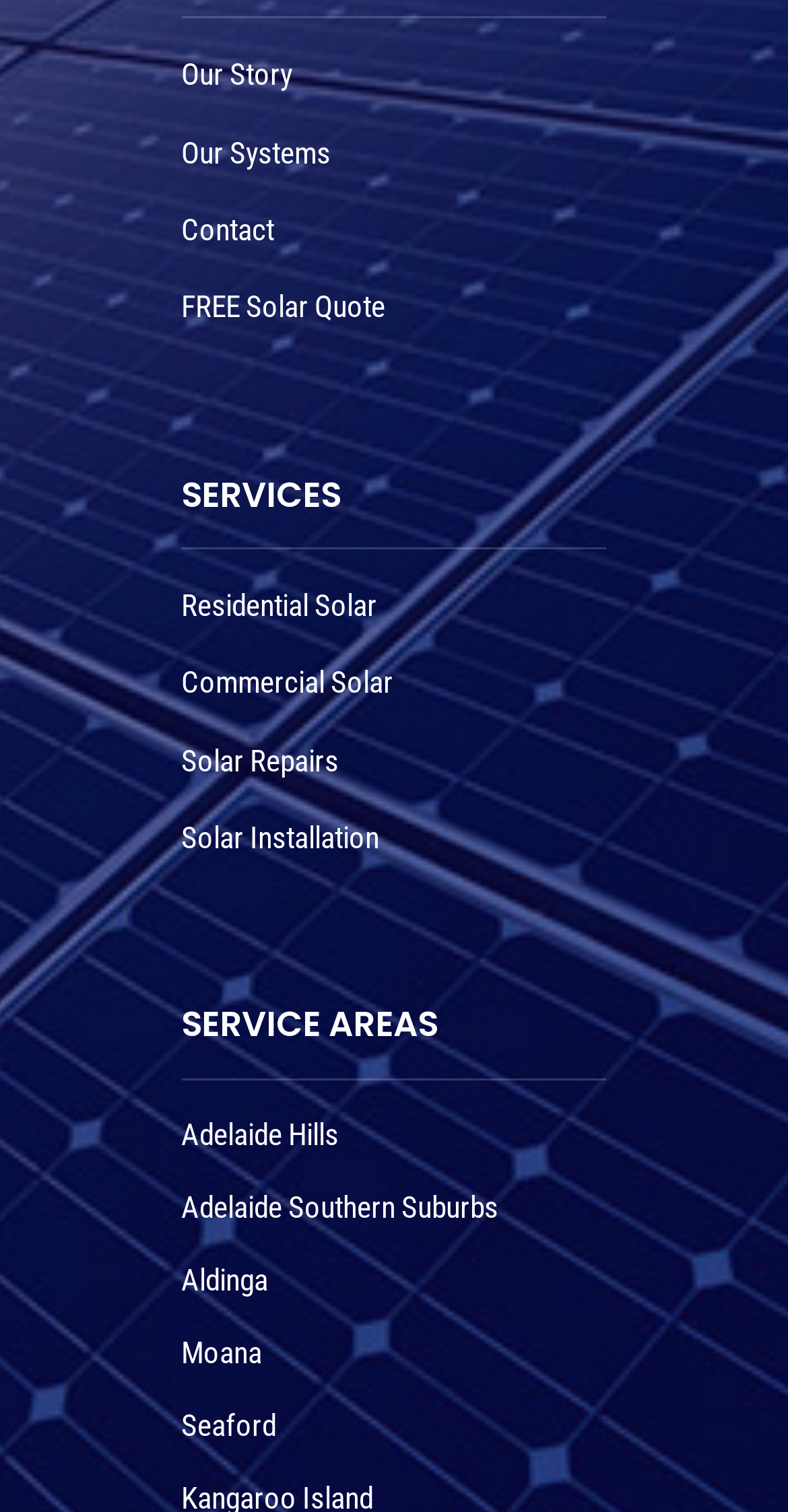Please determine the bounding box coordinates for the element with the description: "Commercial Solar".

[0.23, 0.44, 0.499, 0.464]